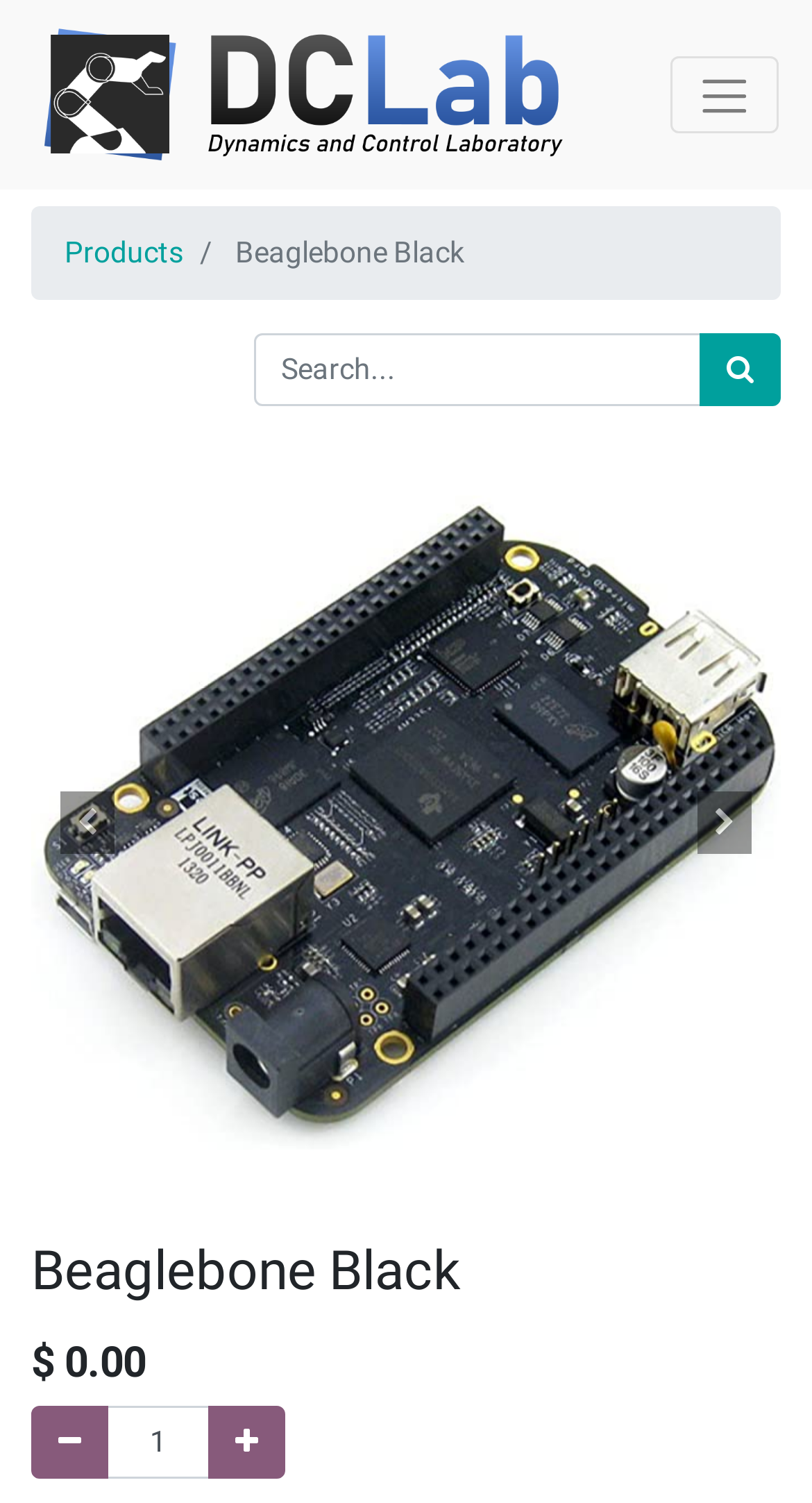Please specify the bounding box coordinates of the clickable region necessary for completing the following instruction: "Add one to cart". The coordinates must consist of four float numbers between 0 and 1, i.e., [left, top, right, bottom].

[0.256, 0.935, 0.351, 0.983]